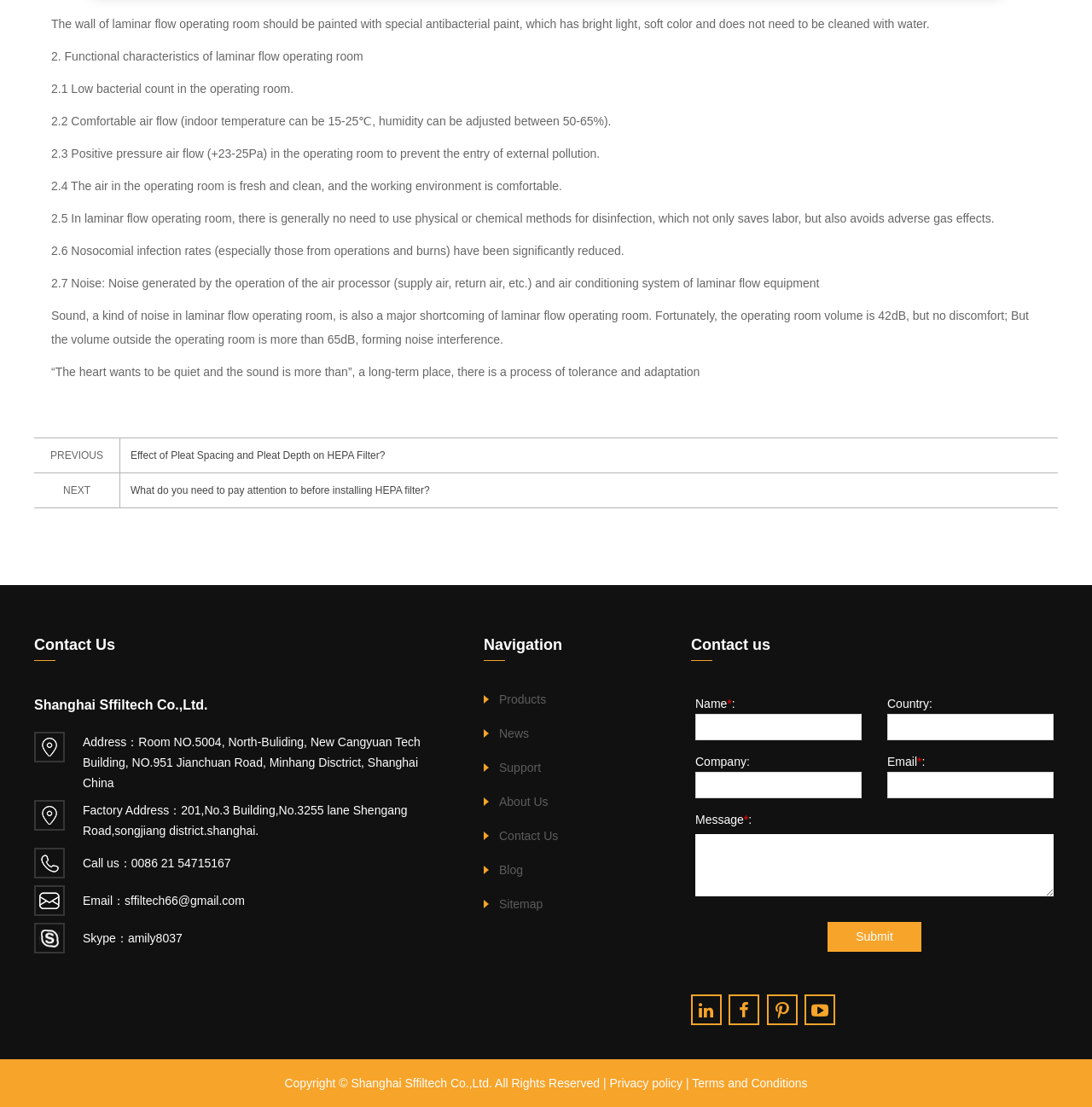What is the ideal temperature range in laminar flow operating room?
Using the image as a reference, give a one-word or short phrase answer.

15-25°C